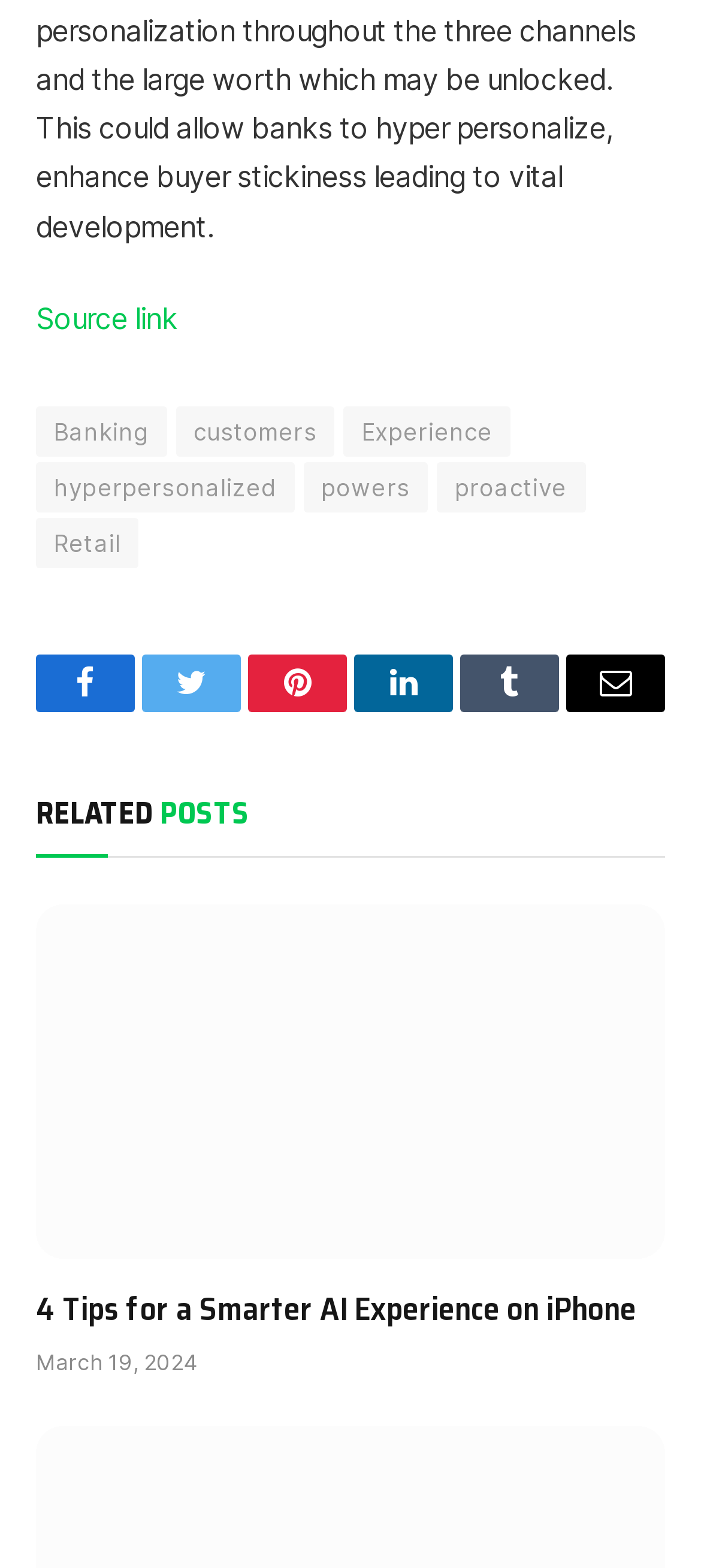What is the title of the first related post?
Look at the image and answer the question with a single word or phrase.

Hey Siri Concept Ios 13